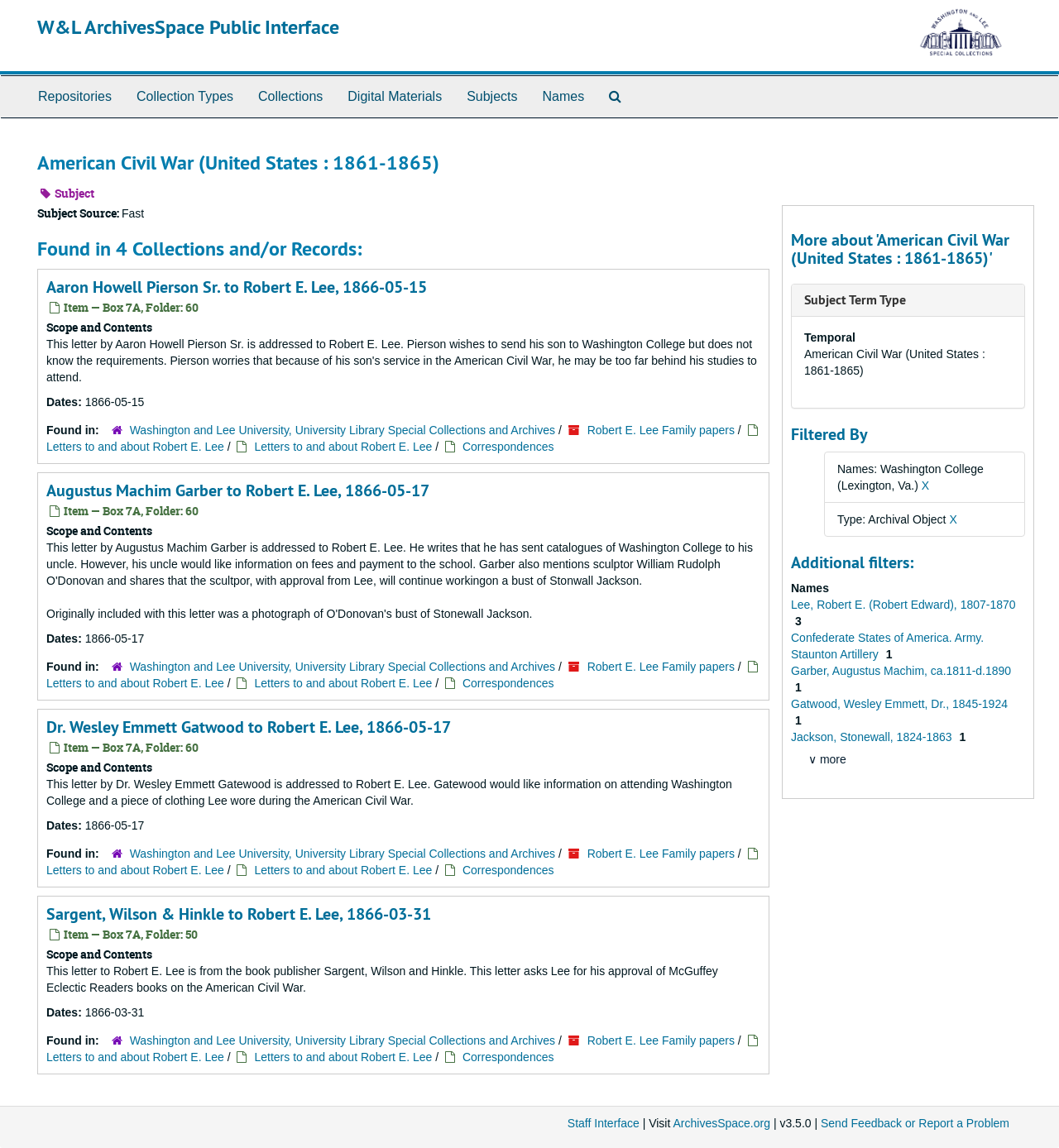Based on the element description: "W&L ArchivesSpace Public Interface", identify the bounding box coordinates for this UI element. The coordinates must be four float numbers between 0 and 1, listed as [left, top, right, bottom].

[0.035, 0.012, 0.32, 0.035]